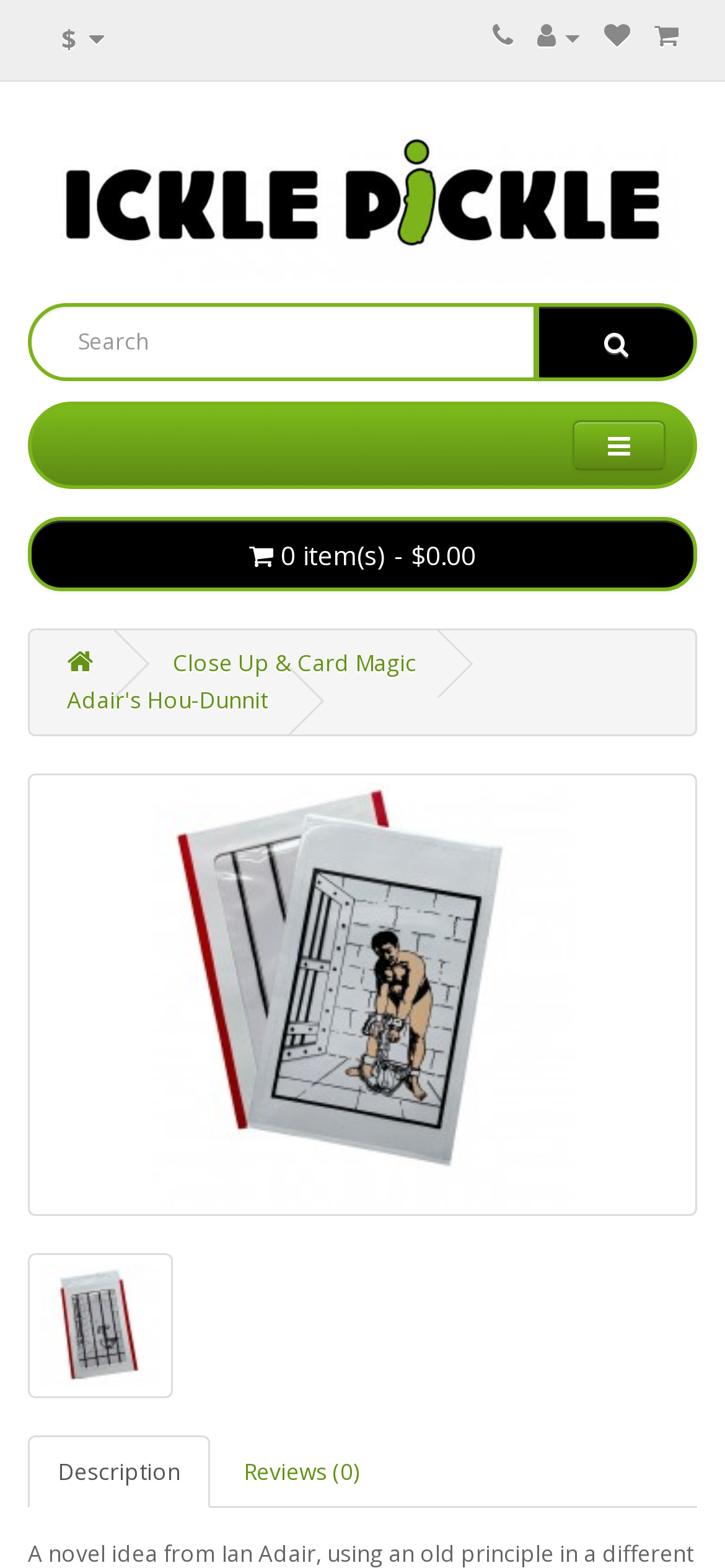Identify the bounding box coordinates for the region to click in order to carry out this instruction: "View shopping cart". Provide the coordinates using four float numbers between 0 and 1, formatted as [left, top, right, bottom].

[0.038, 0.33, 0.962, 0.377]